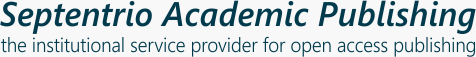Analyze the image and give a detailed response to the question:
What is the organization's commitment?

The organization's commitment is reflected in its tagline 'the institutional service provider for open access publishing', which suggests that it is dedicated to facilitating access to scholarly work without barriers, aligning with the principles of open access in academic publishing.